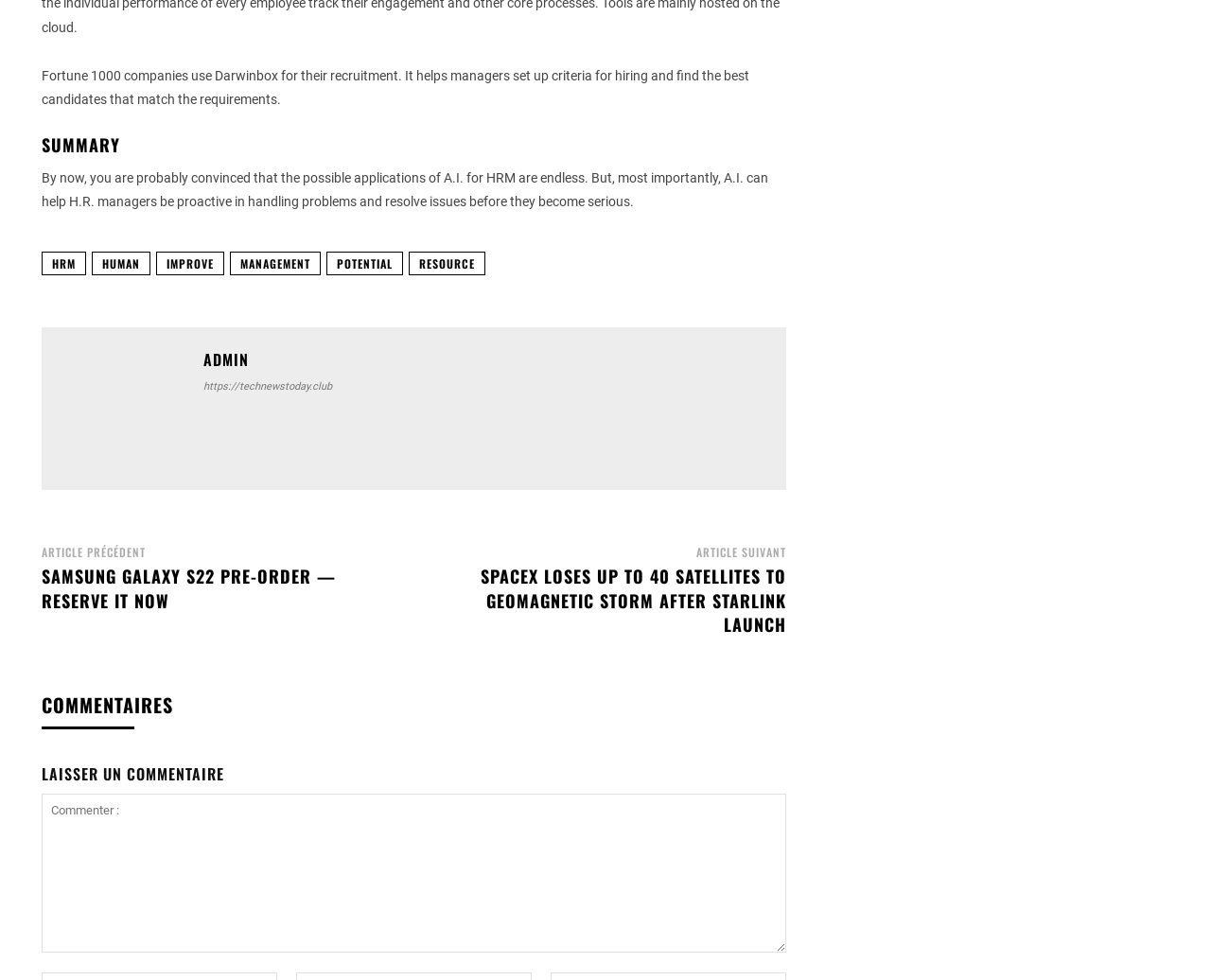Specify the bounding box coordinates of the element's area that should be clicked to execute the given instruction: "click on Climate Change 1 Syllabus". The coordinates should be four float numbers between 0 and 1, i.e., [left, top, right, bottom].

None